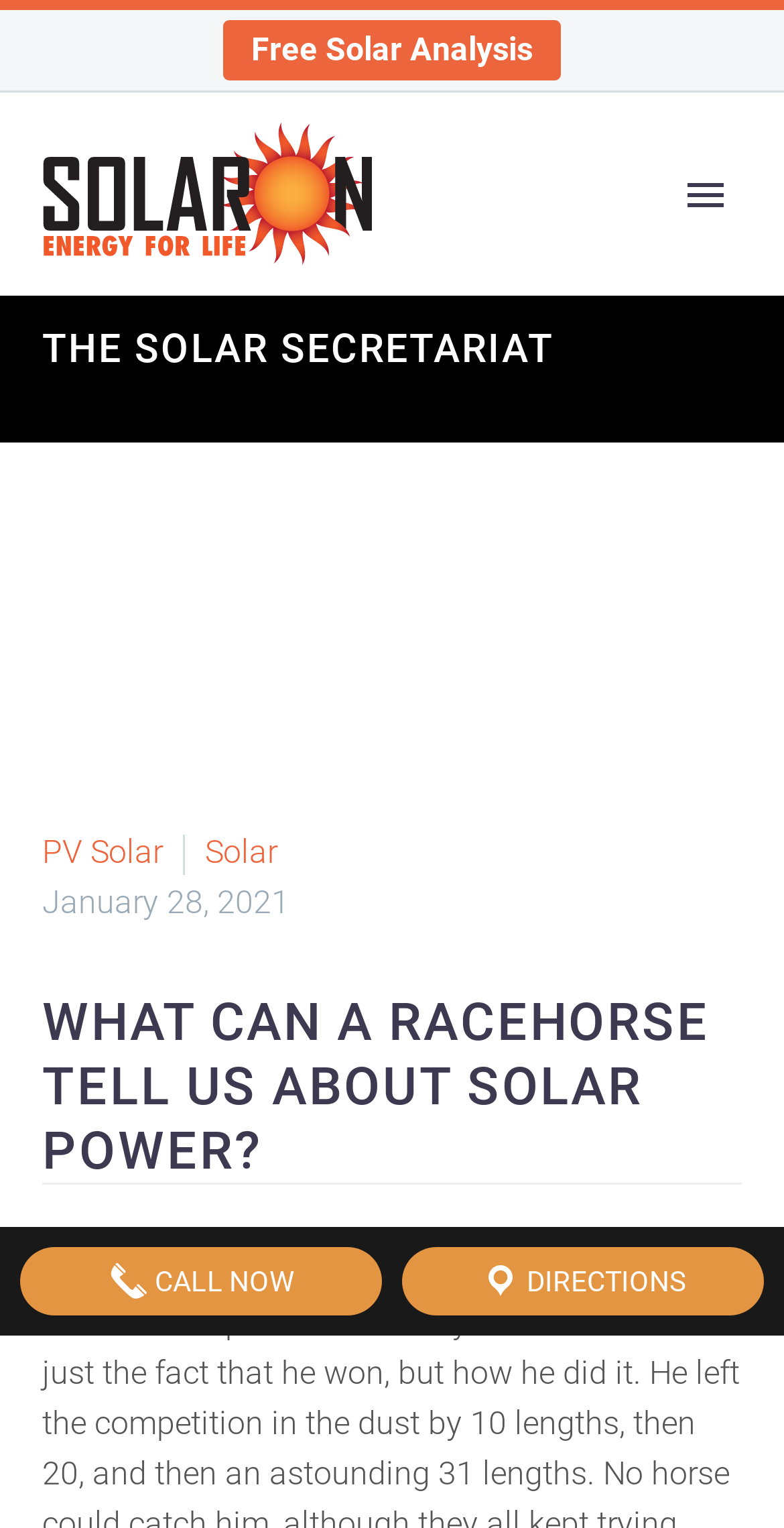Please find the main title text of this webpage.

THE SOLAR SECRETARIAT